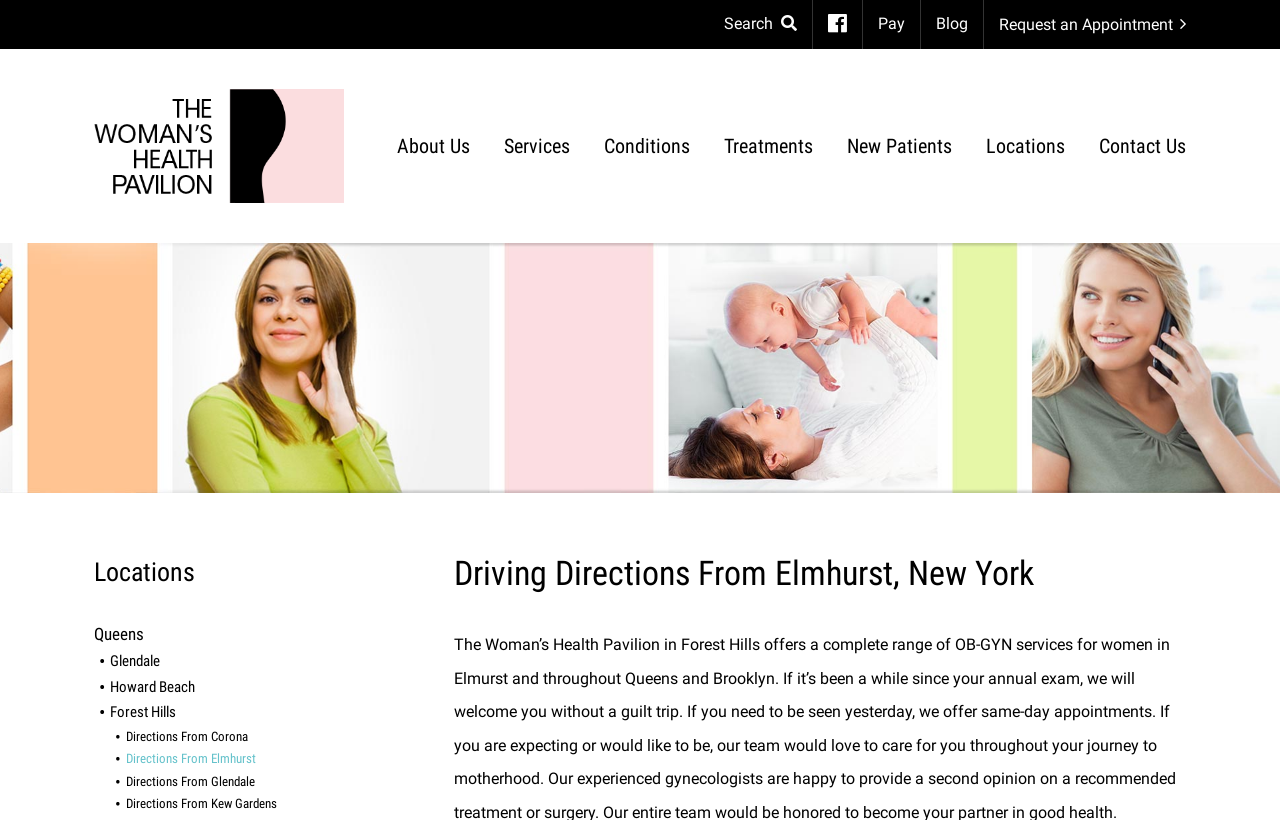Can you identify the bounding box coordinates of the clickable region needed to carry out this instruction: 'Get directions to Forest Hills office'? The coordinates should be four float numbers within the range of 0 to 1, stated as [left, top, right, bottom].

[0.086, 0.858, 0.138, 0.88]